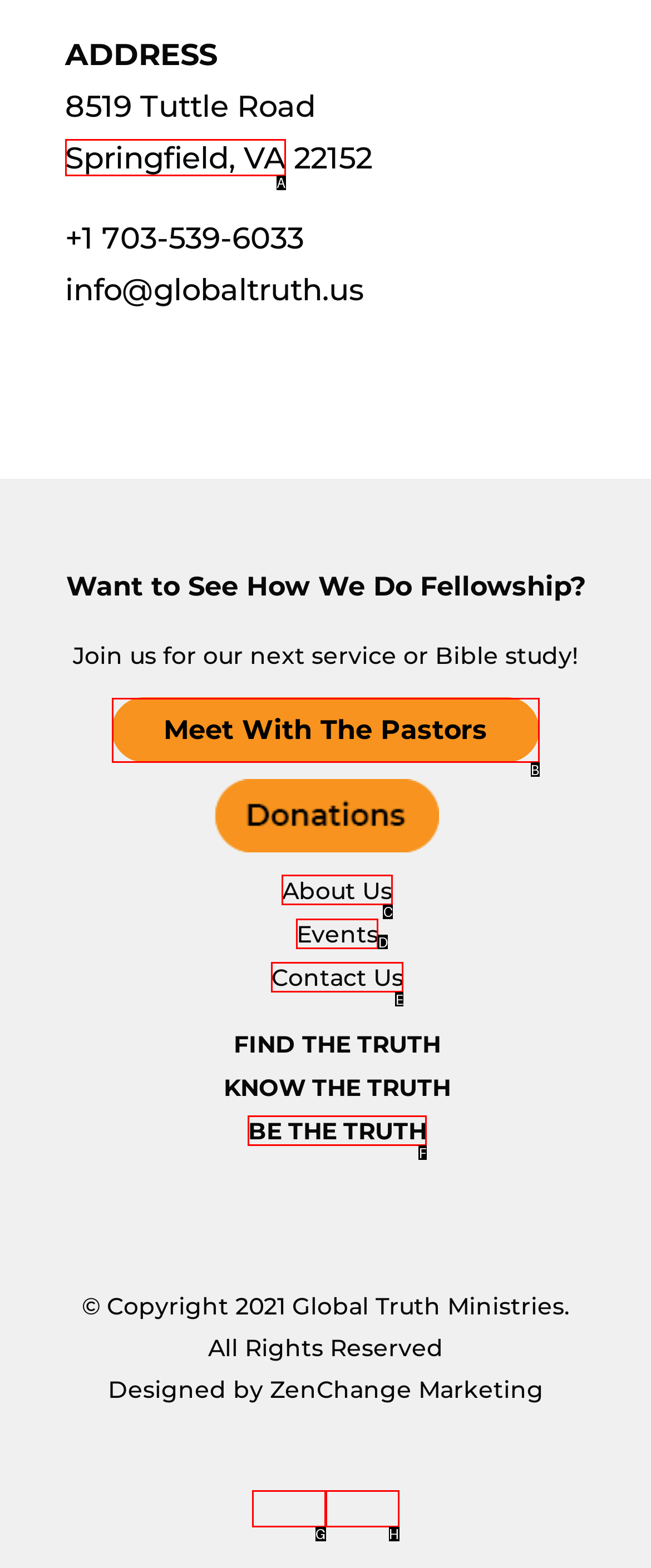Which option should be clicked to complete this task: Learn about the church
Reply with the letter of the correct choice from the given choices.

C